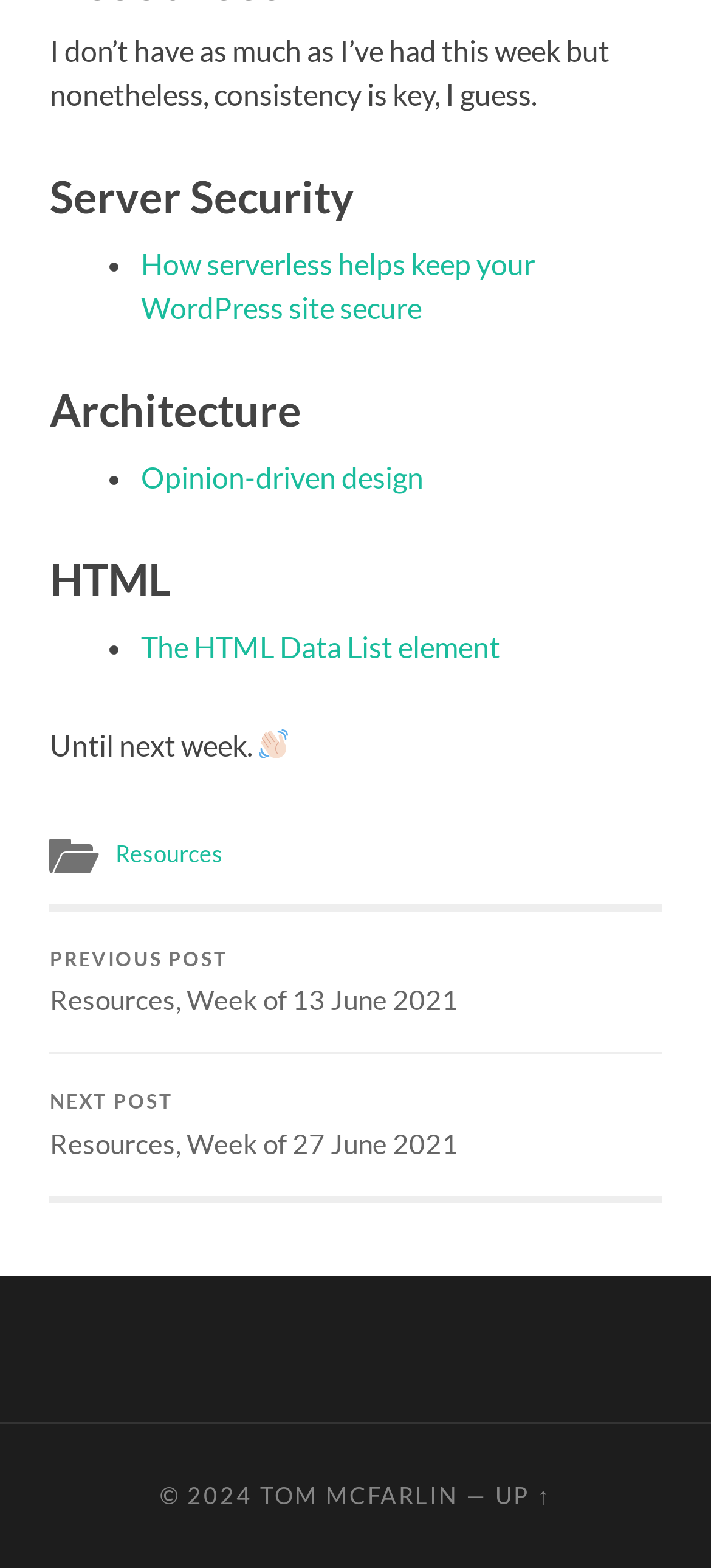Determine the bounding box coordinates for the area you should click to complete the following instruction: "visit Tom McFarlin's page".

[0.366, 0.944, 0.646, 0.963]